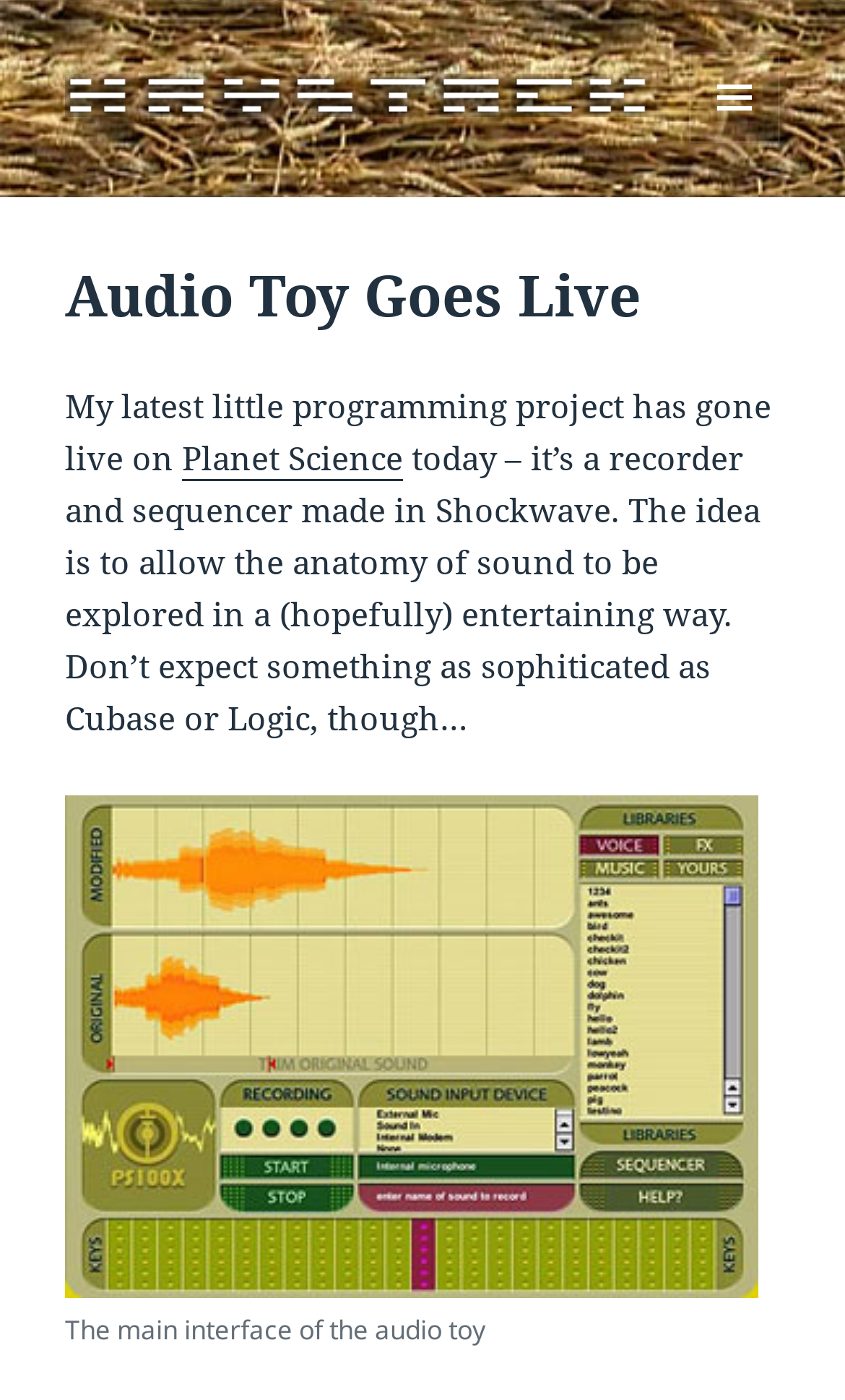Calculate the bounding box coordinates of the UI element given the description: "parent_node: MENU AND WIDGETS".

[0.077, 0.05, 0.769, 0.08]